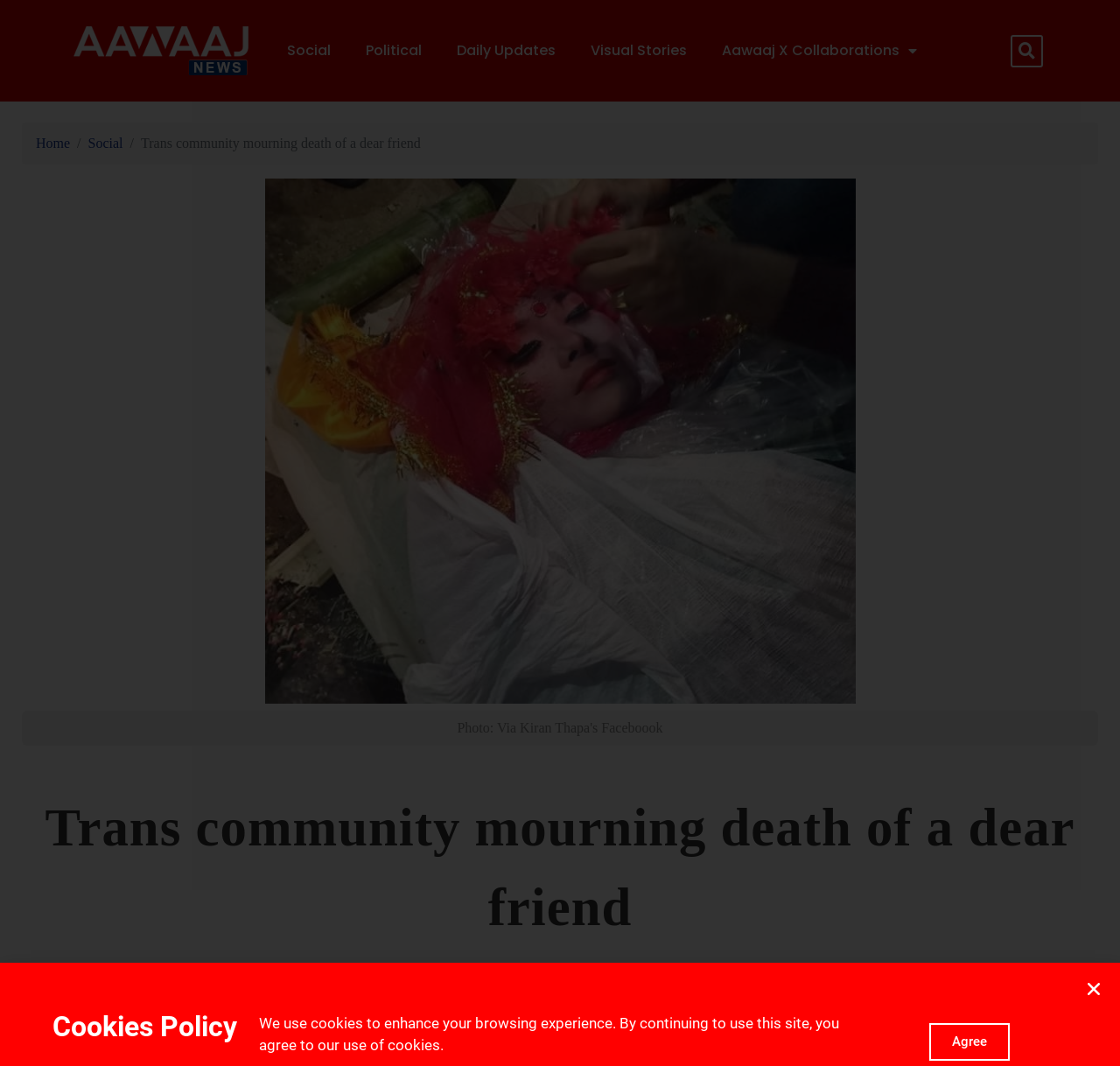What is the purpose of the button at the bottom of the page? Please answer the question using a single word or phrase based on the image.

To agree to cookies policy